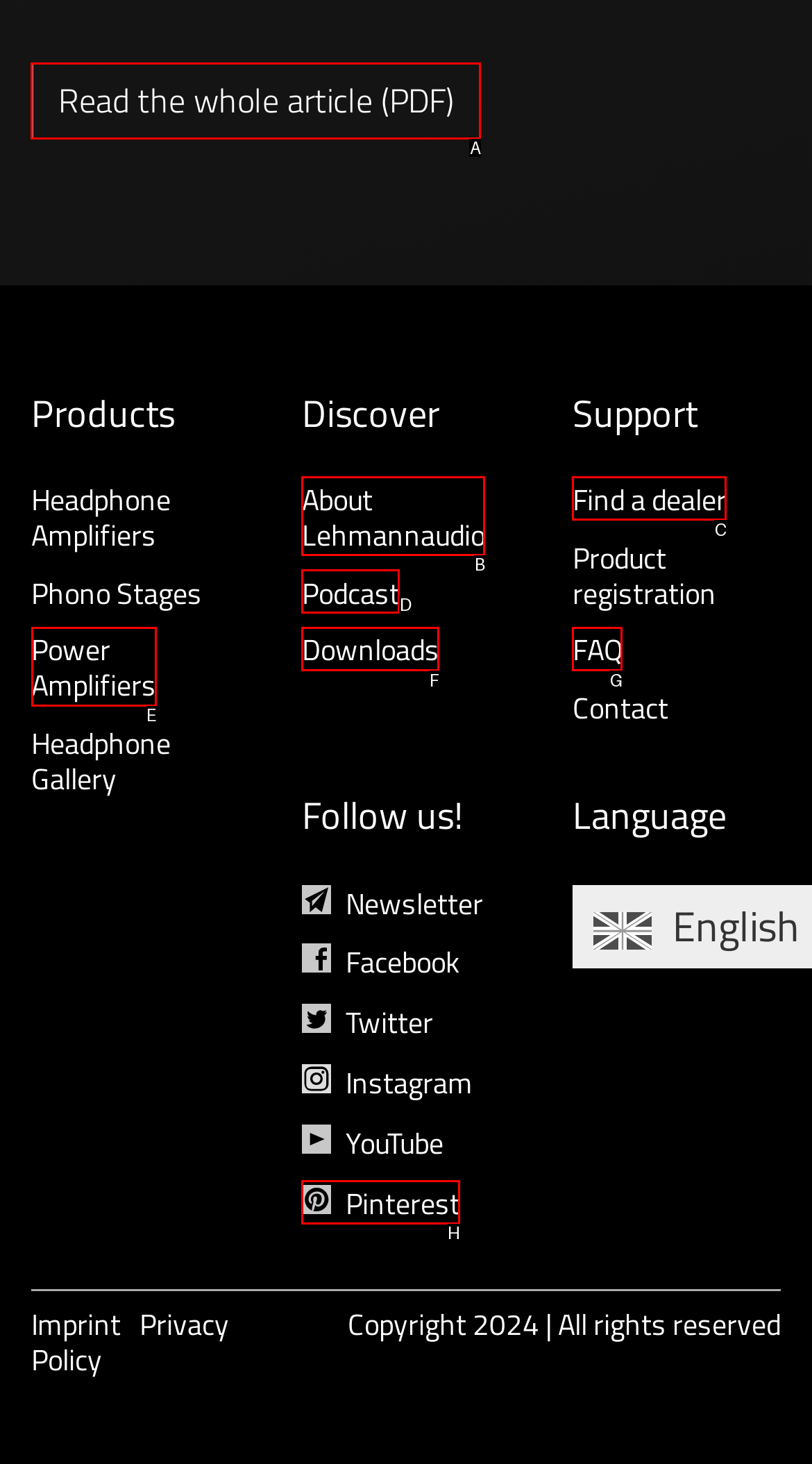Determine which UI element you should click to perform the task: Read the whole article in PDF
Provide the letter of the correct option from the given choices directly.

A